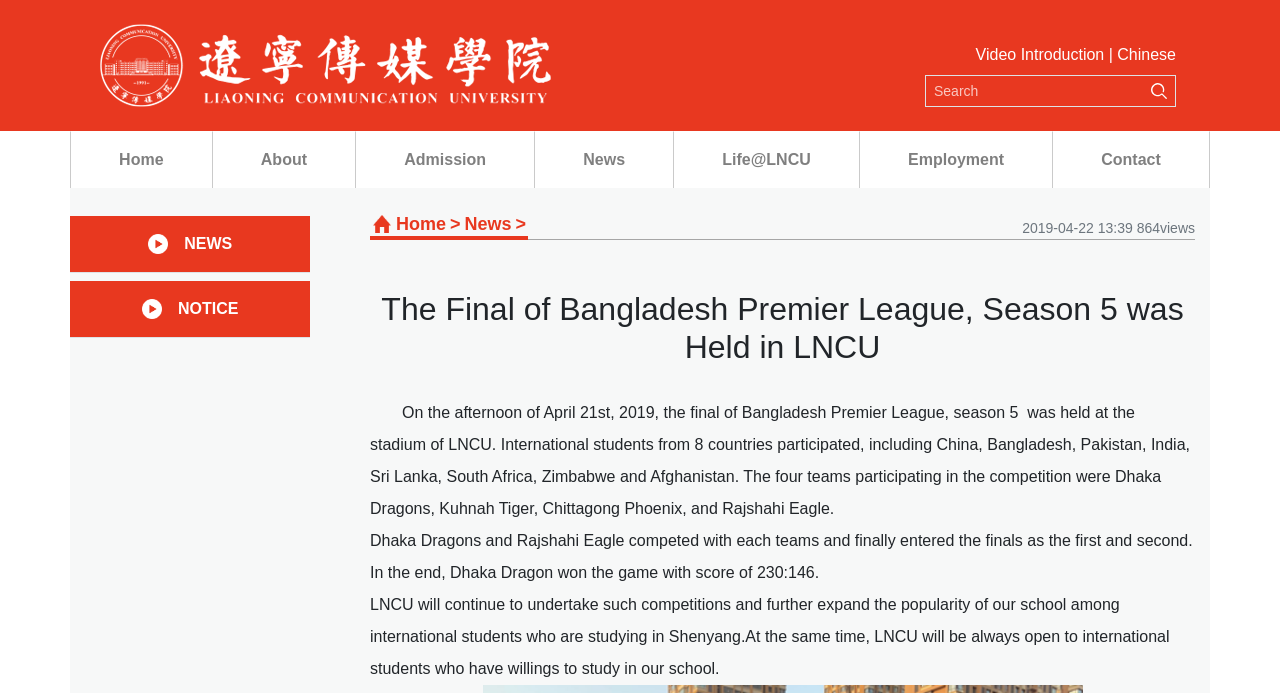Use a single word or phrase to answer the question:
How many countries participated in the competition?

8